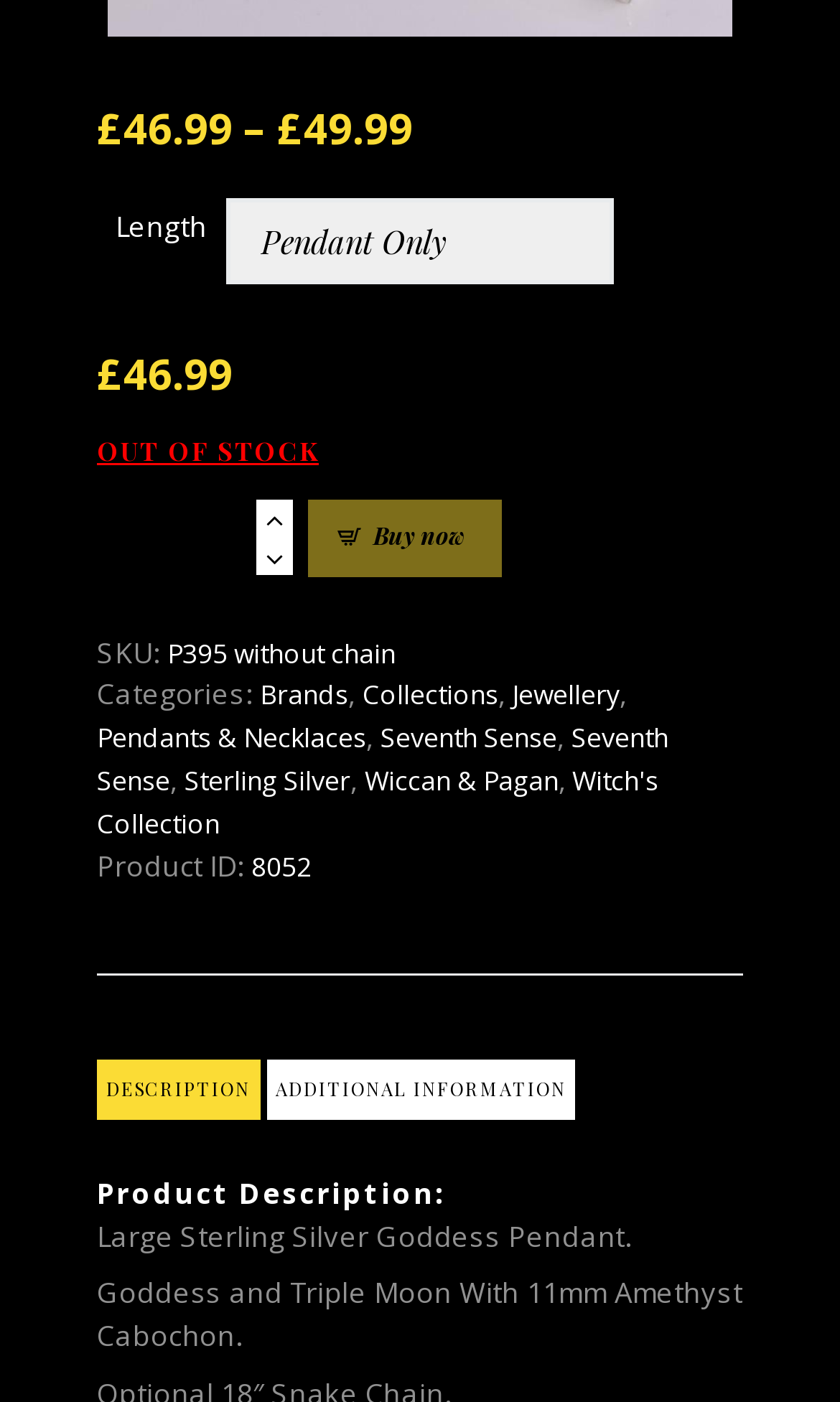Find the bounding box coordinates of the element's region that should be clicked in order to follow the given instruction: "Select length". The coordinates should consist of four float numbers between 0 and 1, i.e., [left, top, right, bottom].

[0.269, 0.142, 0.731, 0.202]